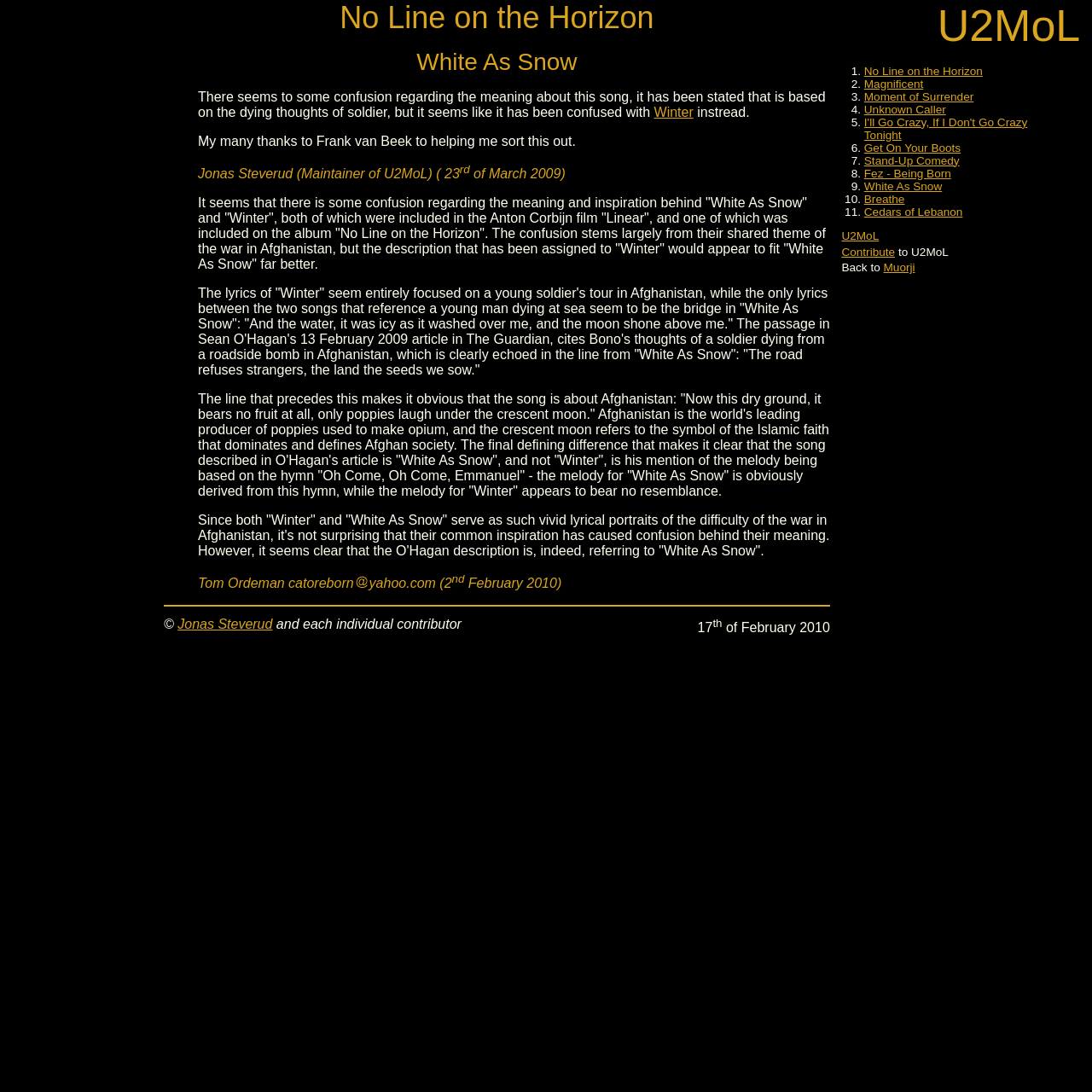What is the symbol of the Islamic faith that dominates Afghan society?
We need a detailed and meticulous answer to the question.

The answer can be found by reading the text on the webpage, which mentions the crescent moon as a symbol of the Islamic faith that dominates Afghan society.